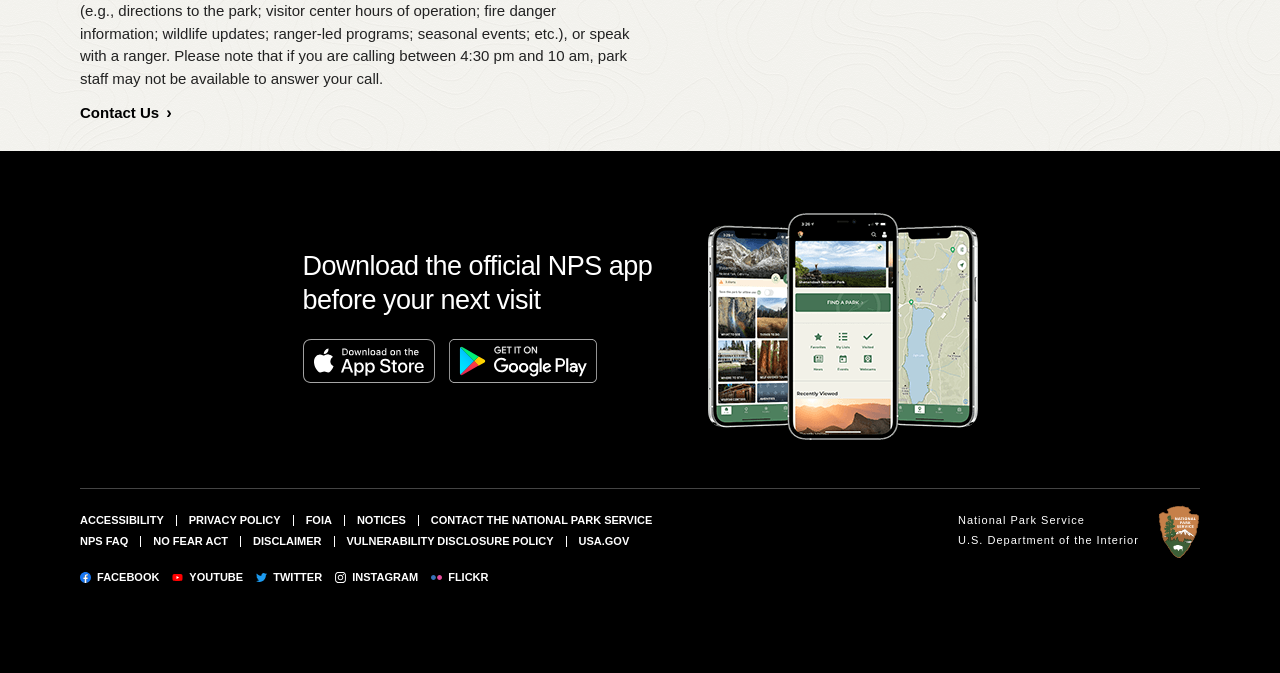Locate the bounding box coordinates of the area where you should click to accomplish the instruction: "Contact the National Park Service".

[0.337, 0.764, 0.51, 0.782]